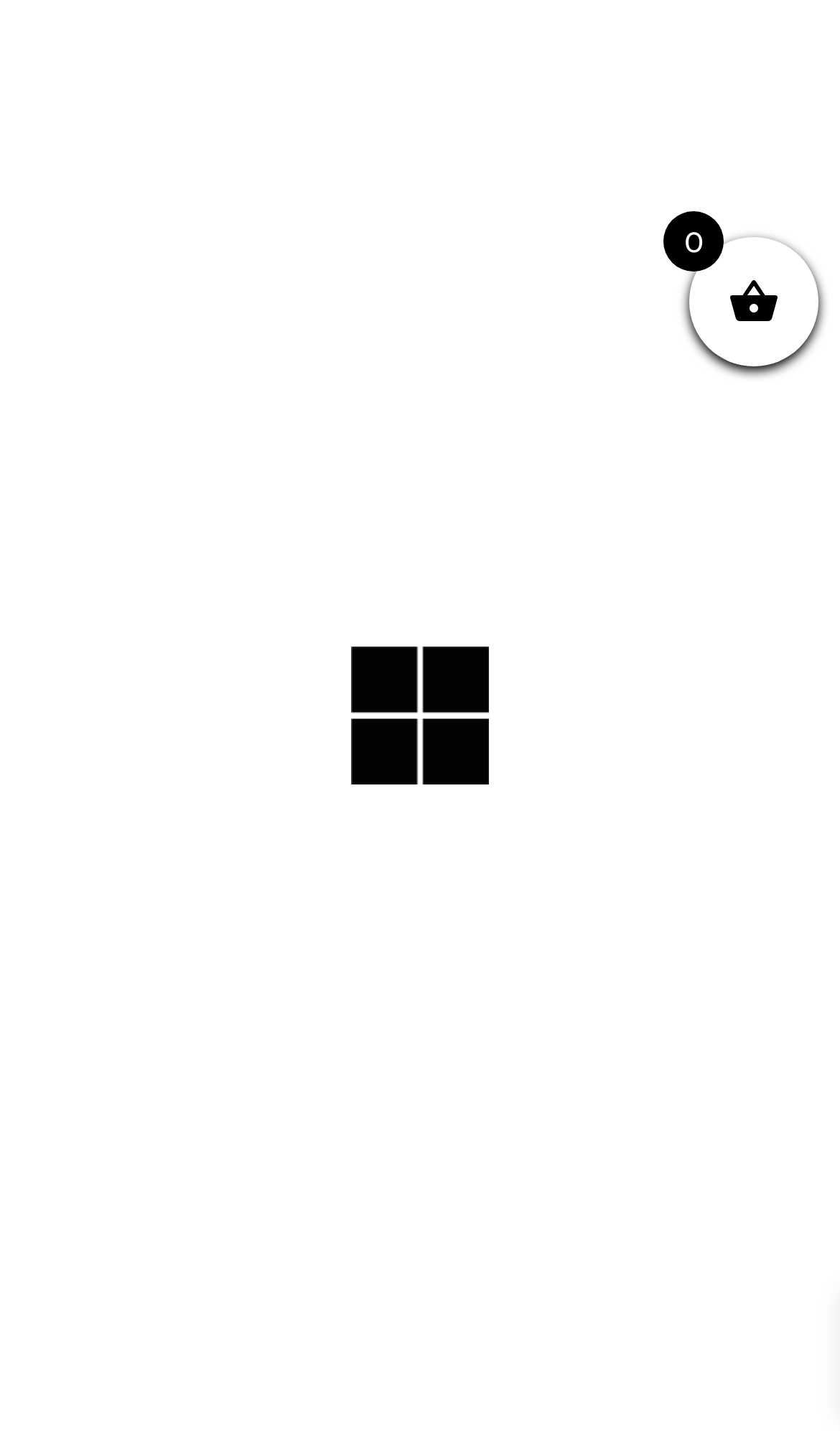Please specify the bounding box coordinates for the clickable region that will help you carry out the instruction: "check email".

[0.897, 0.62, 1.0, 0.681]